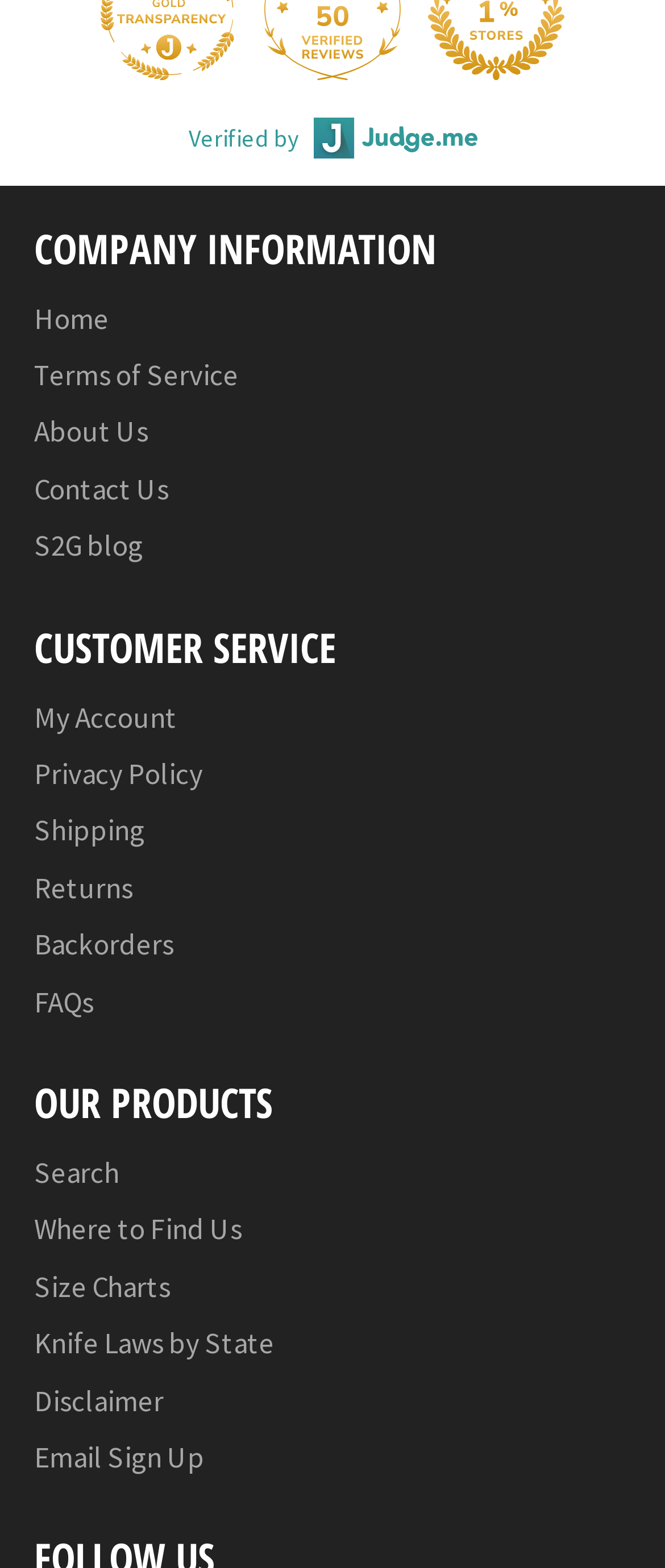Please find the bounding box for the UI component described as follows: "Home".

[0.051, 0.191, 0.164, 0.215]